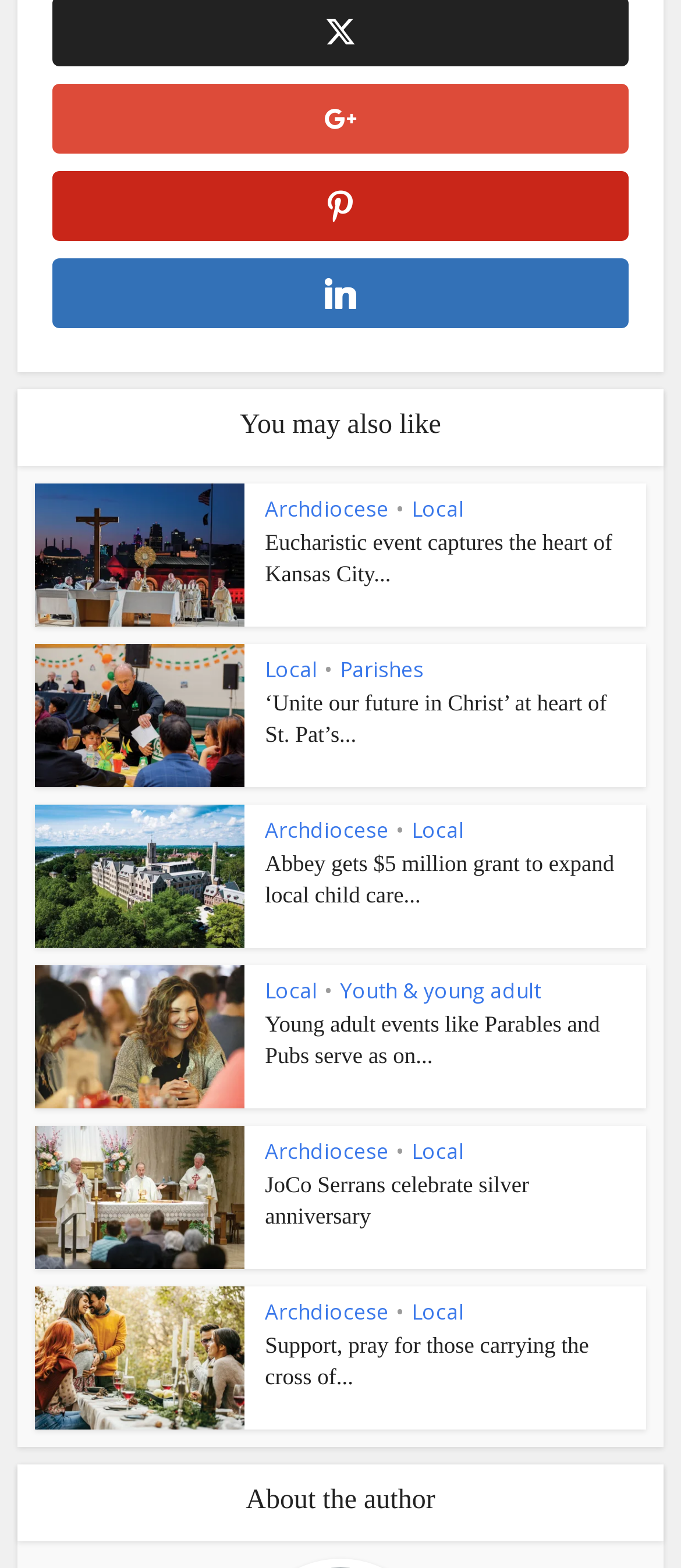Is there an author section on this webpage?
Answer briefly with a single word or phrase based on the image.

Yes